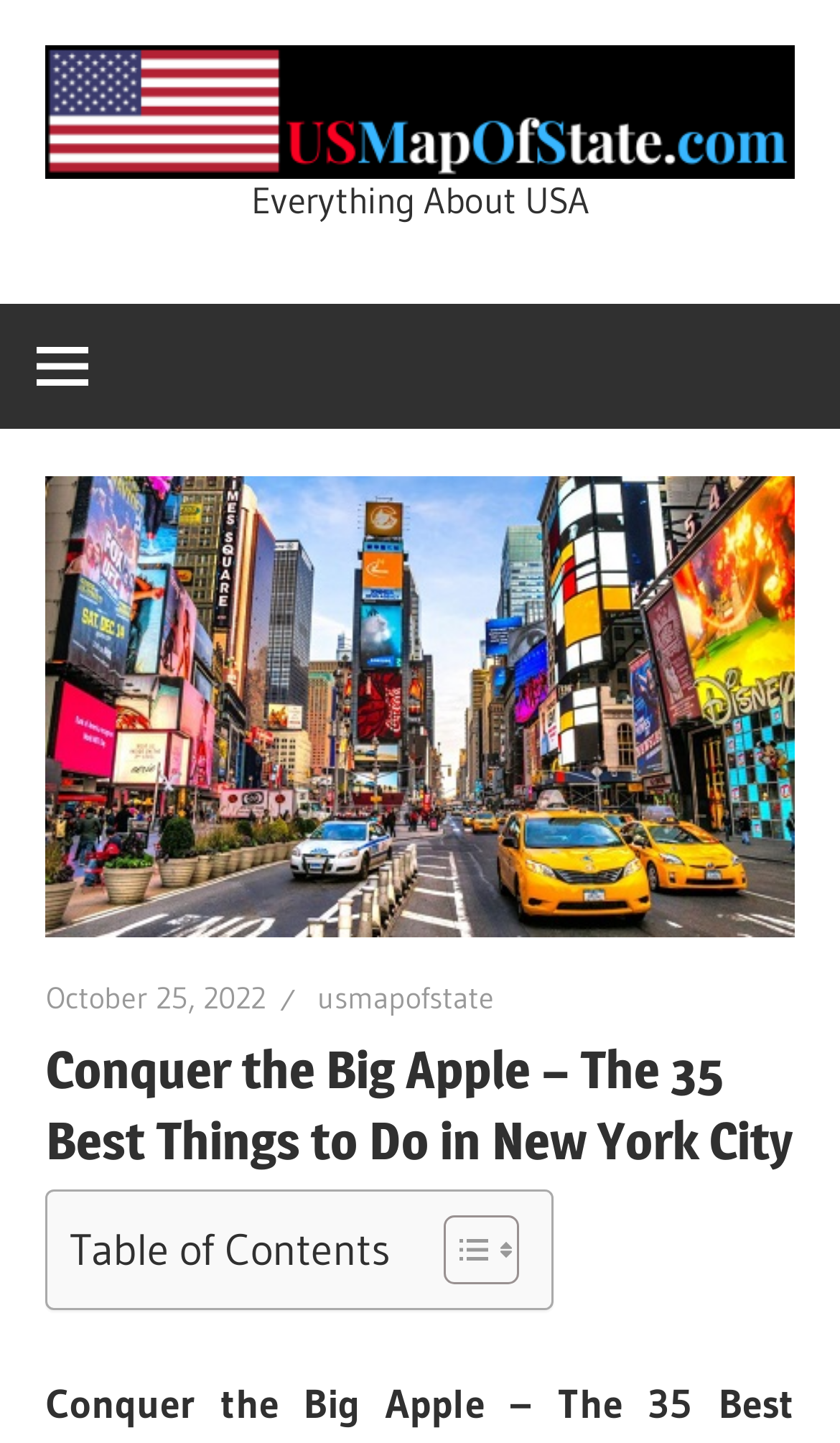Using the provided element description, identify the bounding box coordinates as (top-left x, top-left y, bottom-right x, bottom-right y). Ensure all values are between 0 and 1. Description: Navigation

[0.0, 0.211, 0.149, 0.298]